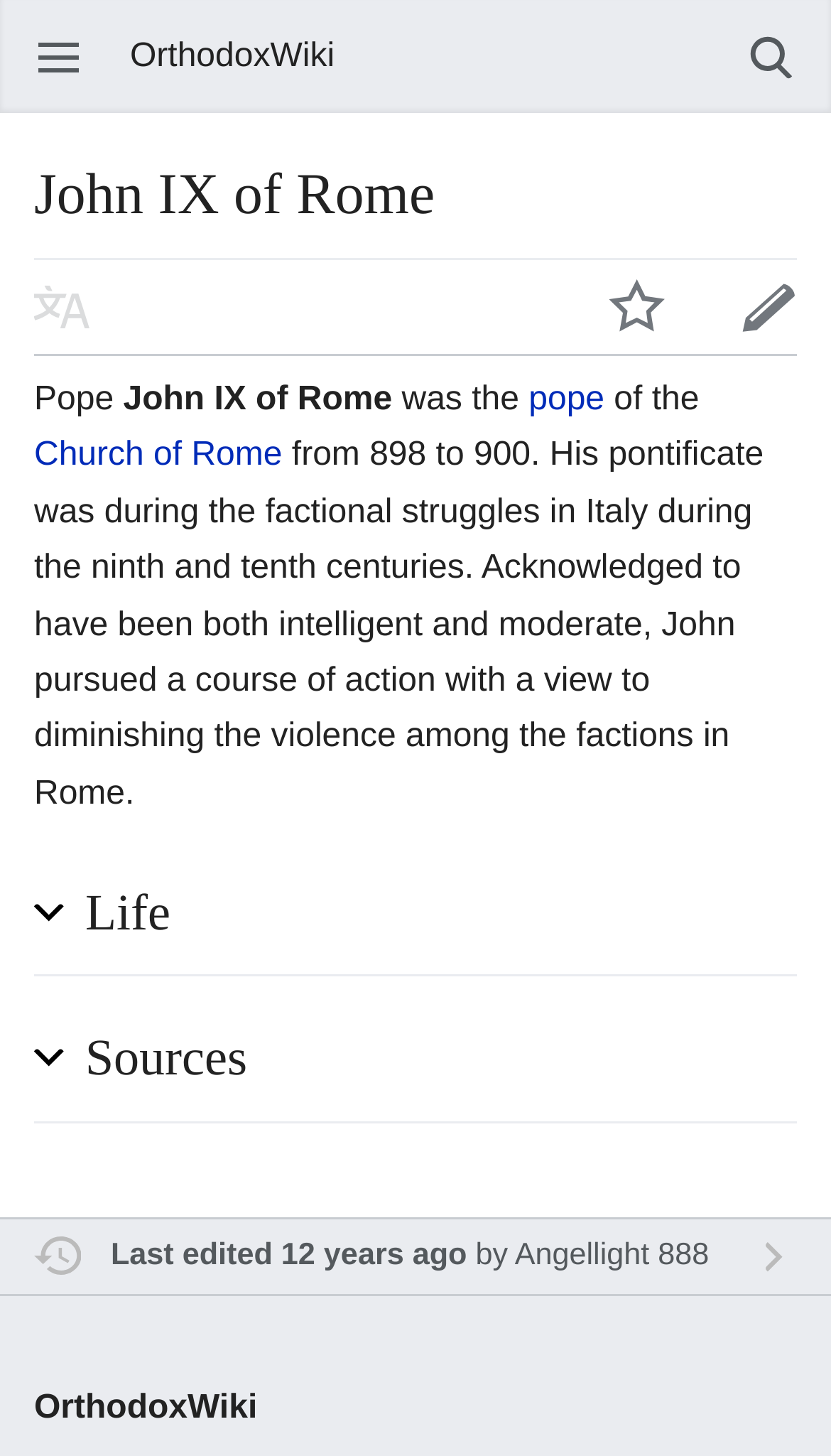Locate the bounding box coordinates of the region to be clicked to comply with the following instruction: "read the syntax". The coordinates must be four float numbers between 0 and 1, in the form [left, top, right, bottom].

None